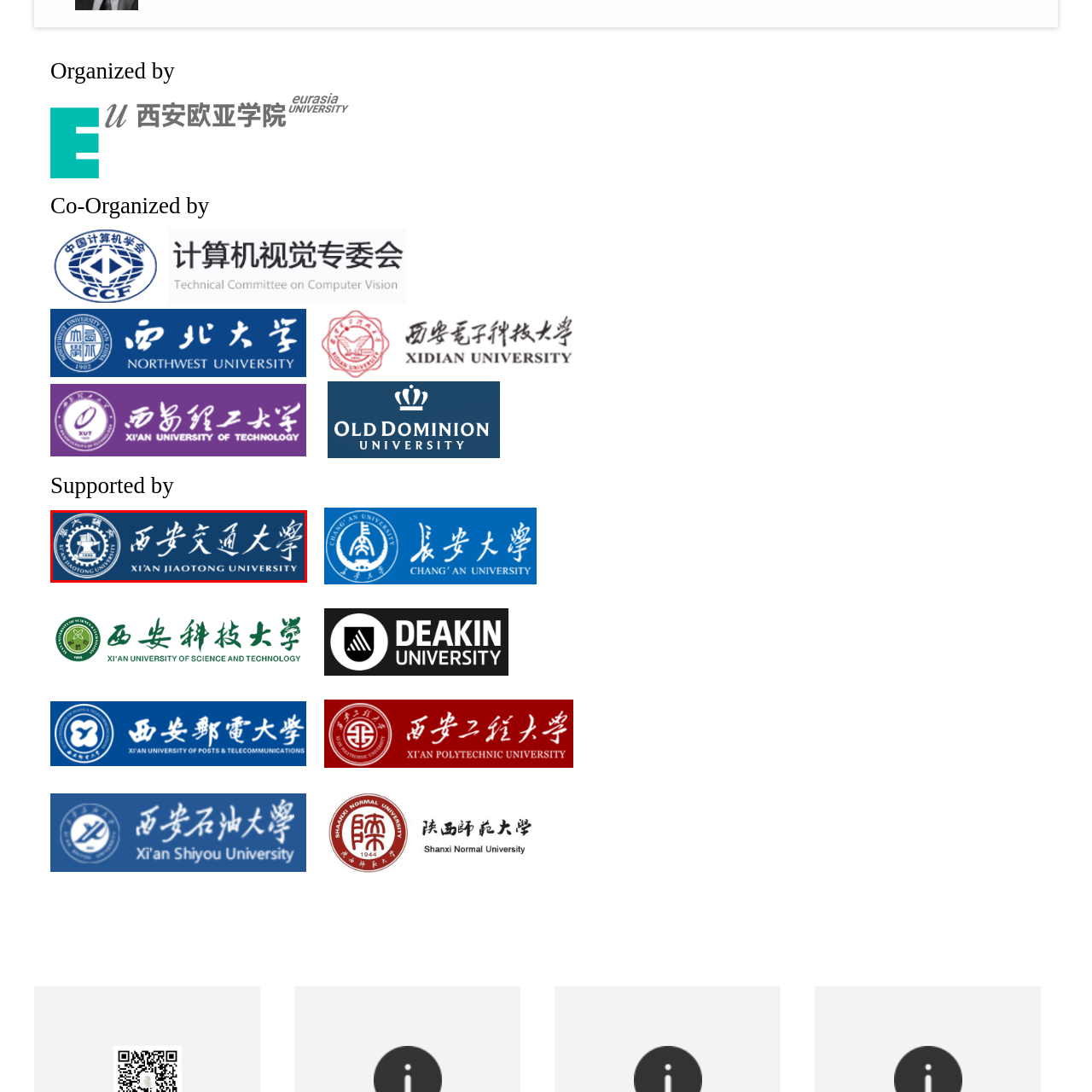Pay attention to the section outlined in red, What is the language of the text below the emblem? 
Reply with a single word or phrase.

English